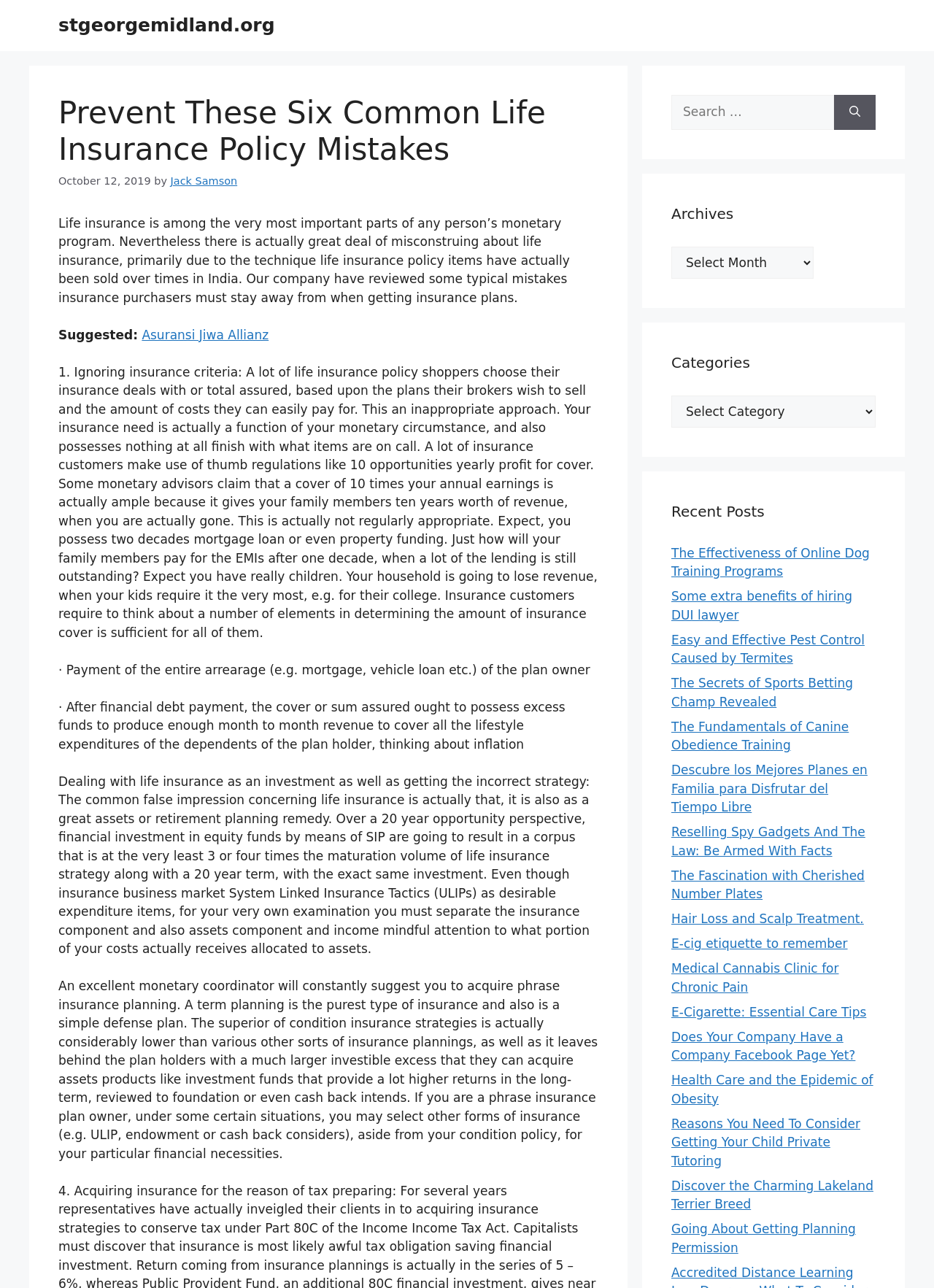Find the bounding box coordinates of the clickable area that will achieve the following instruction: "Read The Effectiveness of Online Dog Training Programs".

[0.719, 0.424, 0.931, 0.449]